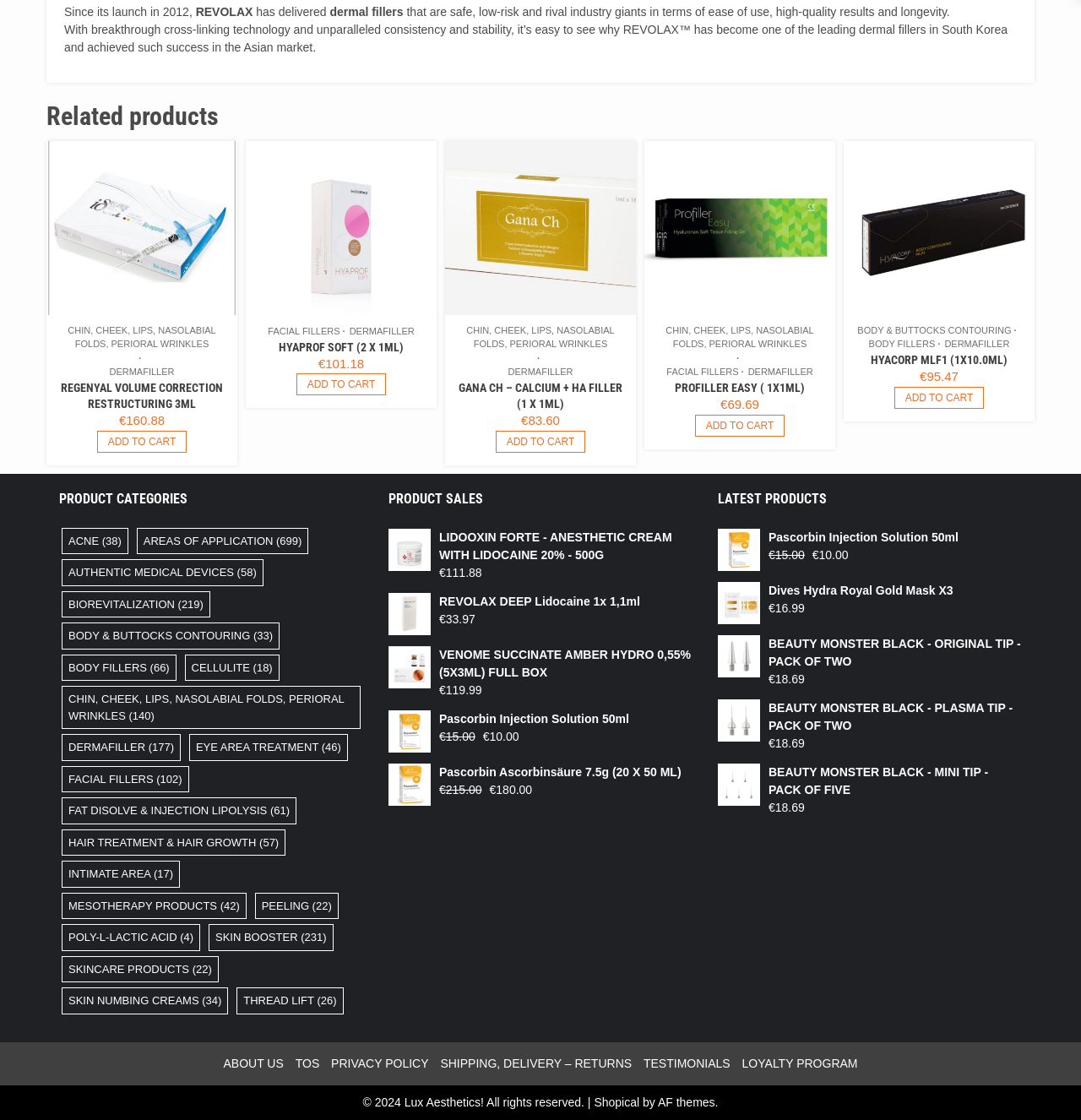Please determine the bounding box coordinates of the section I need to click to accomplish this instruction: "Click on the 'best conference chairs' link".

None